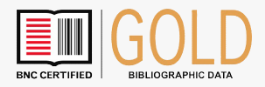Please respond to the question using a single word or phrase:
What is the focus of the standard represented by this certification?

Accuracy and reliability of bibliographic information